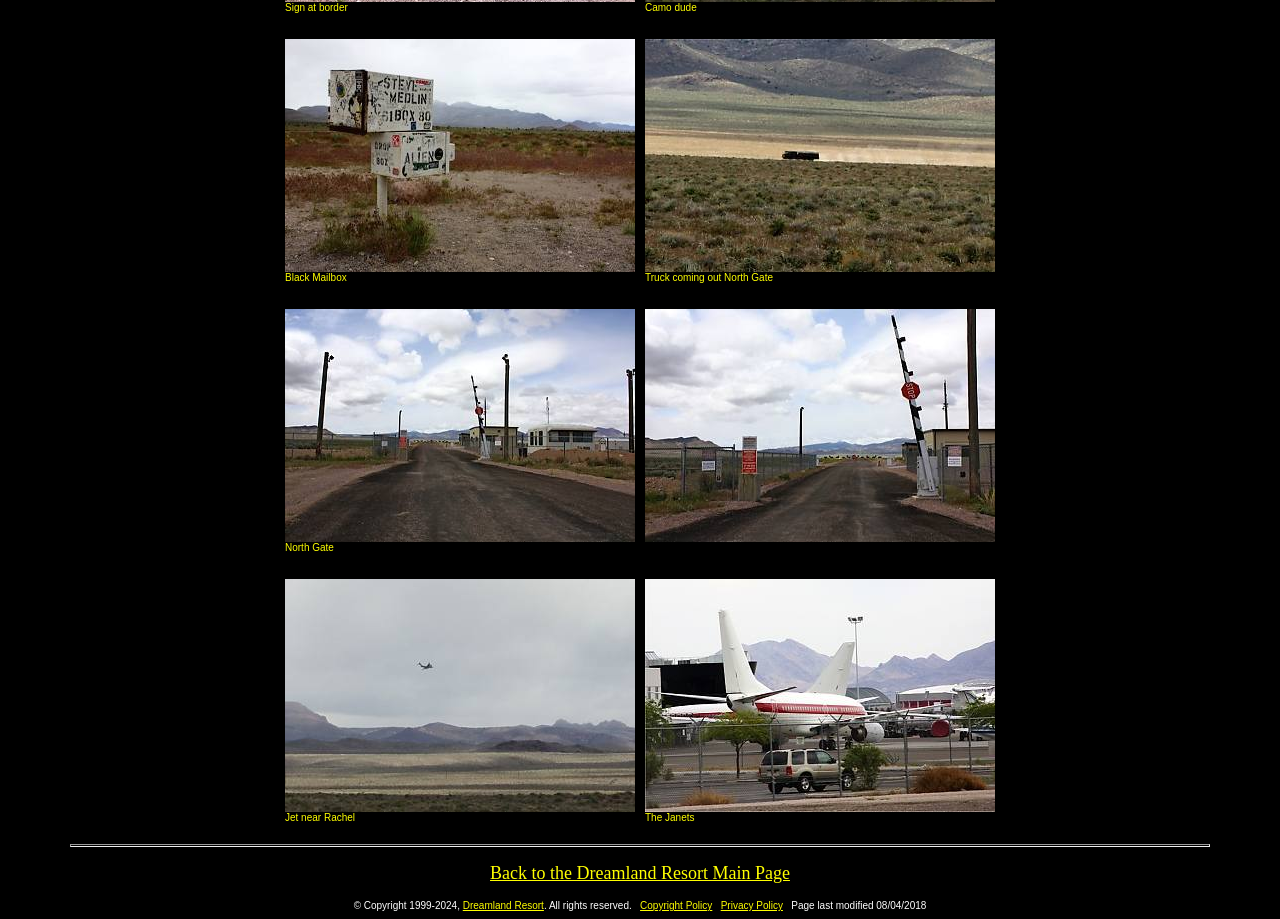Using the given element description, provide the bounding box coordinates (top-left x, top-left y, bottom-right x, bottom-right y) for the corresponding UI element in the screenshot: parent_node: Jet near Rachel

[0.223, 0.868, 0.496, 0.887]